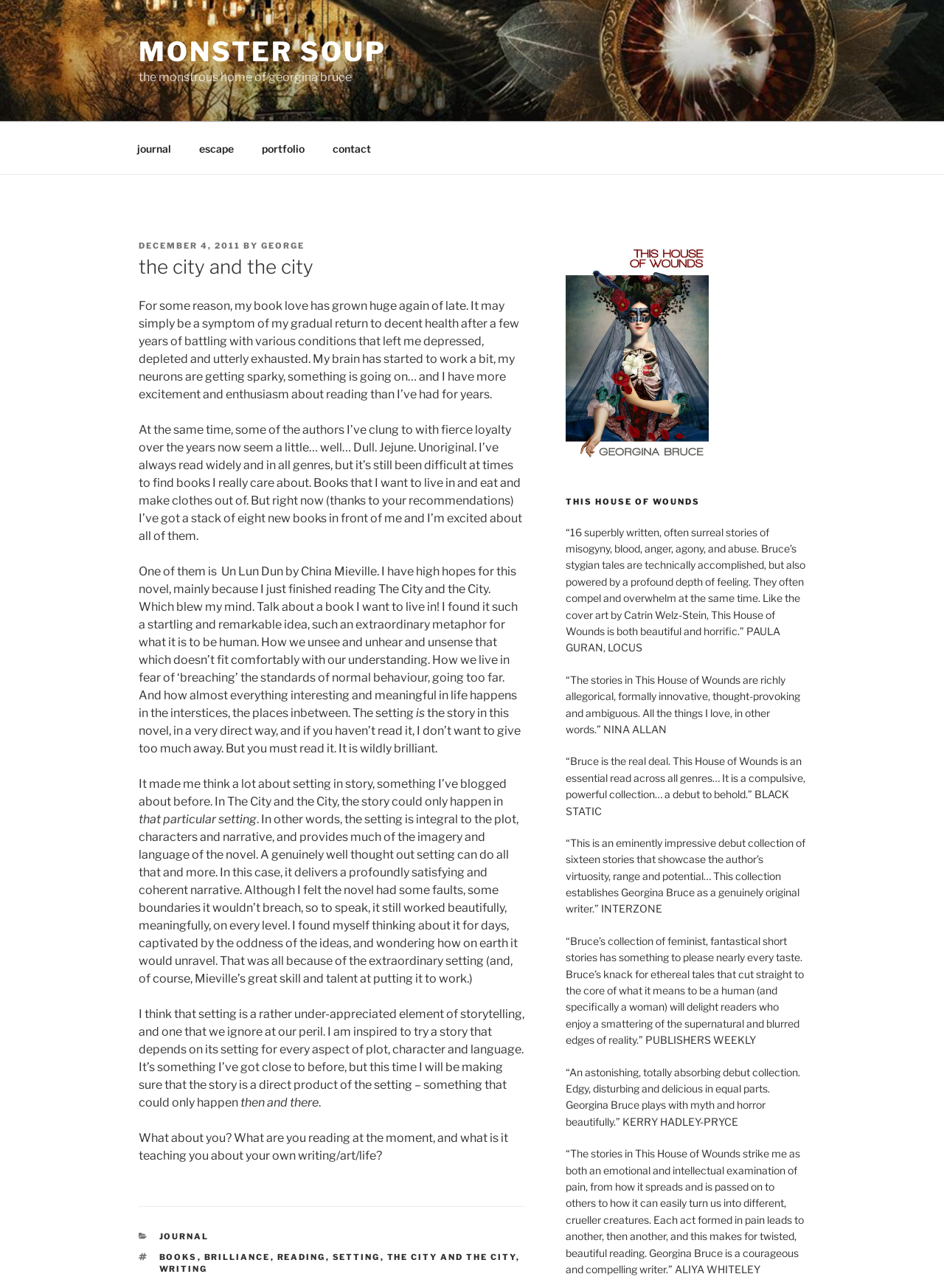Identify the bounding box for the UI element described as: "writing". Ensure the coordinates are four float numbers between 0 and 1, formatted as [left, top, right, bottom].

[0.168, 0.981, 0.22, 0.989]